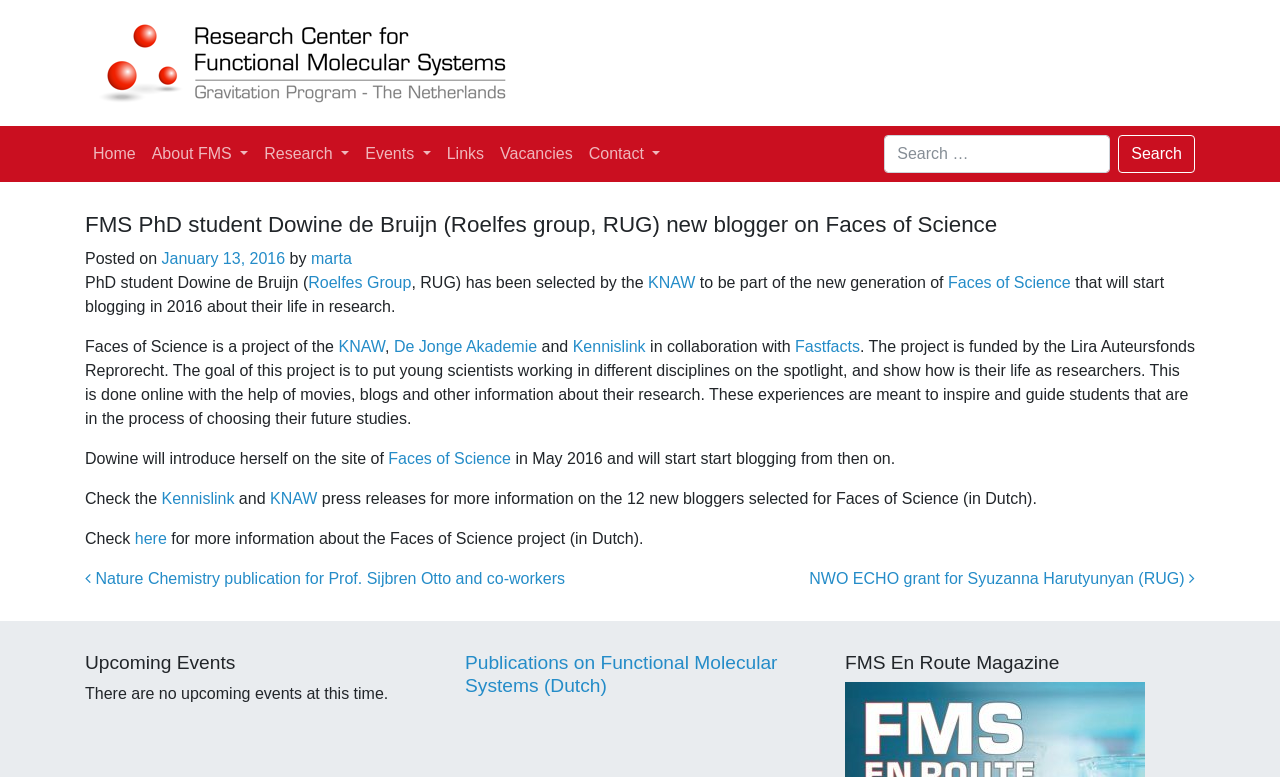What is the name of the magazine mentioned on the webpage?
Kindly offer a detailed explanation using the data available in the image.

I found the answer by looking at the section on the webpage that mentions 'FMS En Route Magazine'.